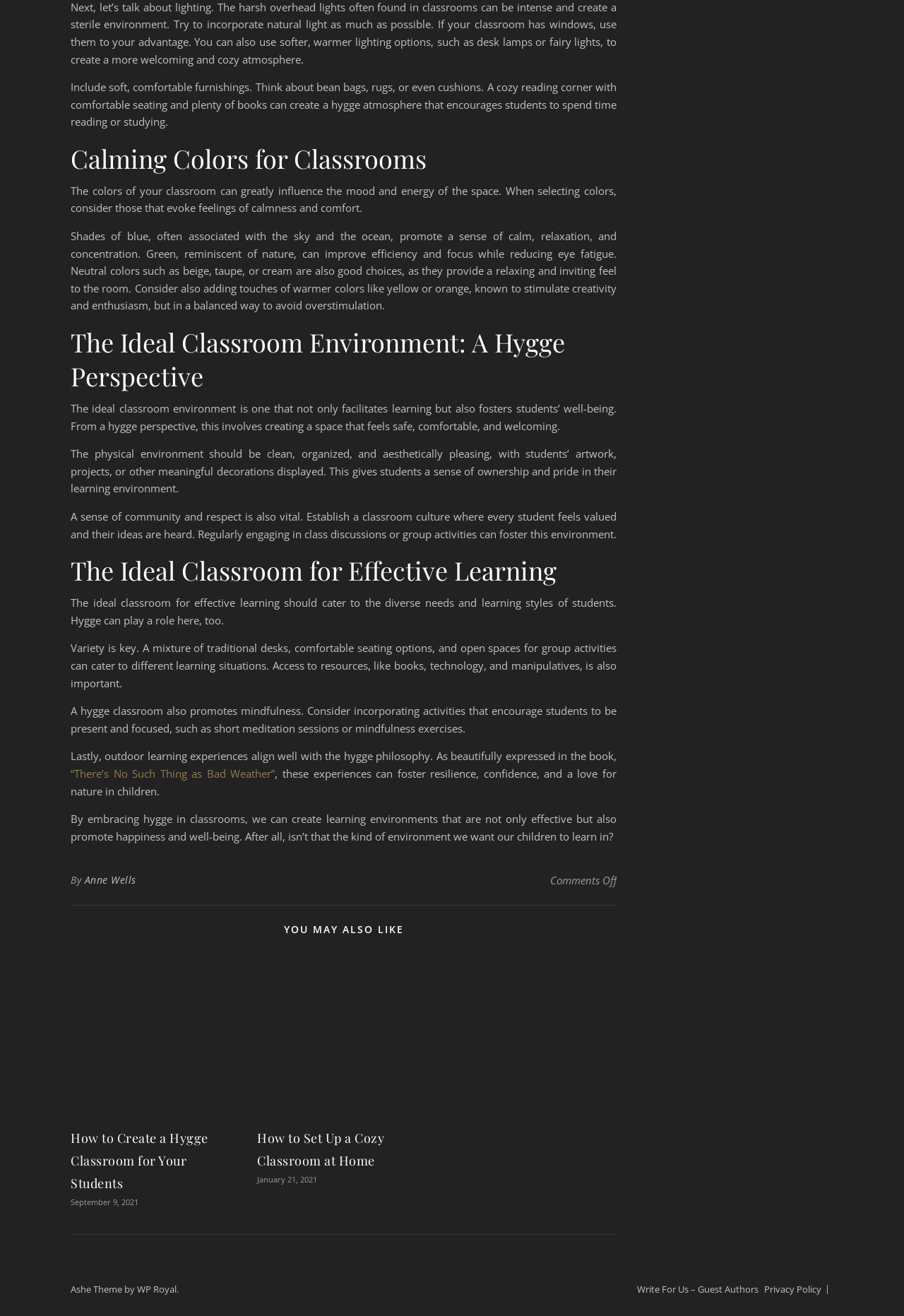Please specify the coordinates of the bounding box for the element that should be clicked to carry out this instruction: "Click the link to read about 'There’s No Such Thing as Bad Weather'". The coordinates must be four float numbers between 0 and 1, formatted as [left, top, right, bottom].

[0.078, 0.582, 0.304, 0.593]